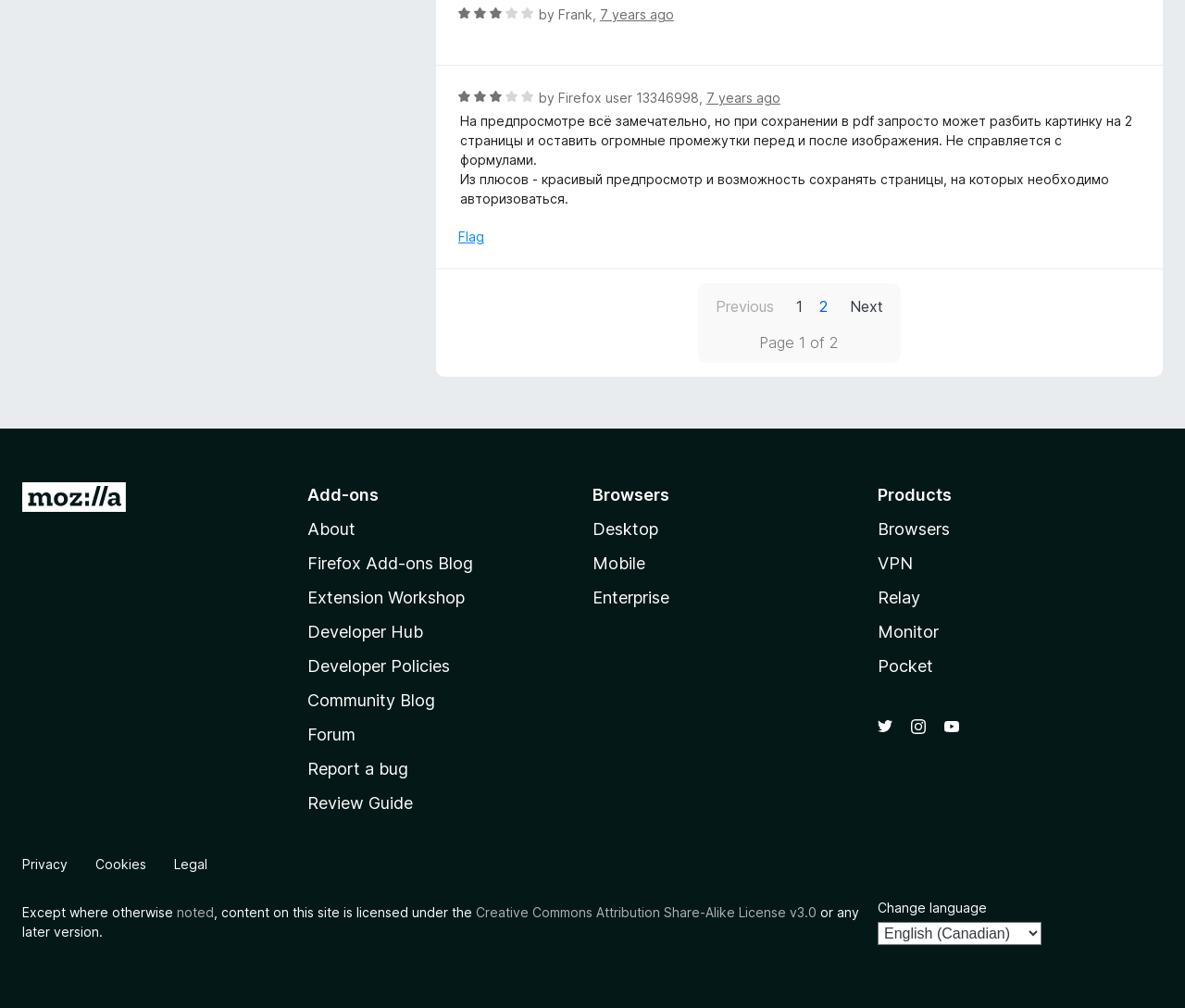Identify the bounding box coordinates for the element you need to click to achieve the following task: "View 1 Introduction to the CAPI". The coordinates must be four float values ranging from 0 to 1, formatted as [left, top, right, bottom].

None